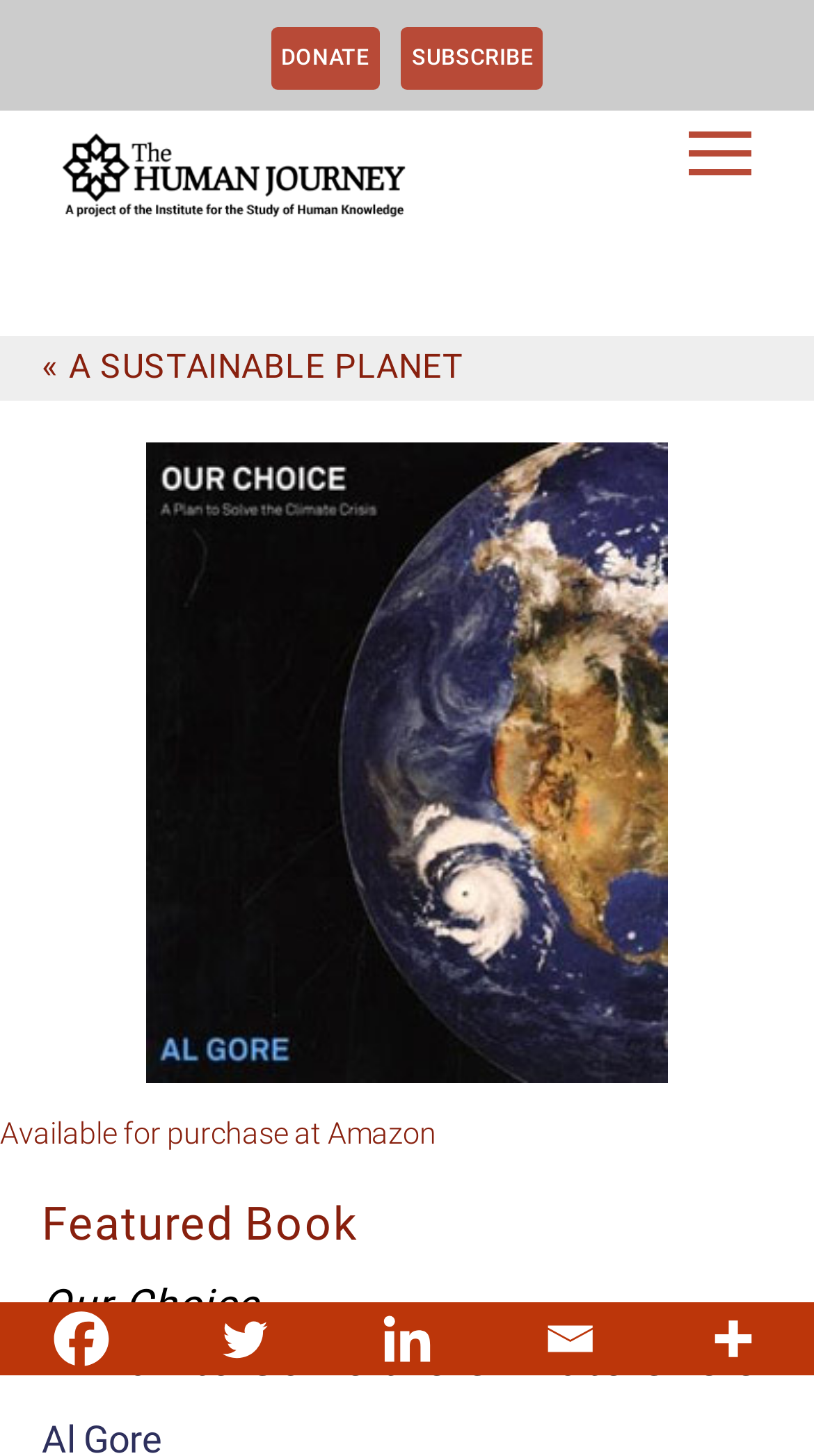Determine the bounding box coordinates of the clickable area required to perform the following instruction: "Click the DONATE link". The coordinates should be represented as four float numbers between 0 and 1: [left, top, right, bottom].

[0.333, 0.019, 0.466, 0.061]